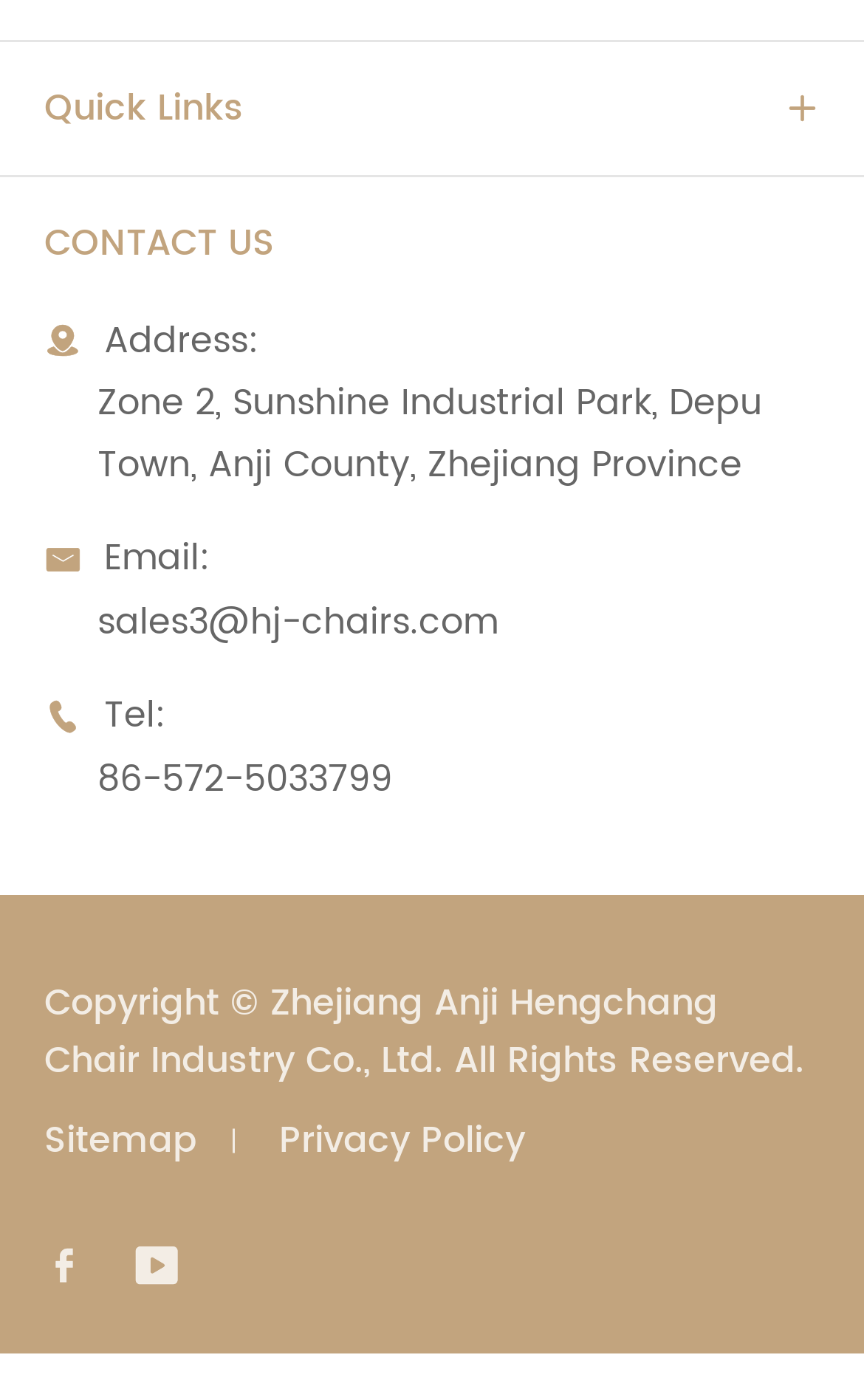Identify the bounding box of the HTML element described as: "Contact Us".

[0.051, 0.153, 0.318, 0.194]